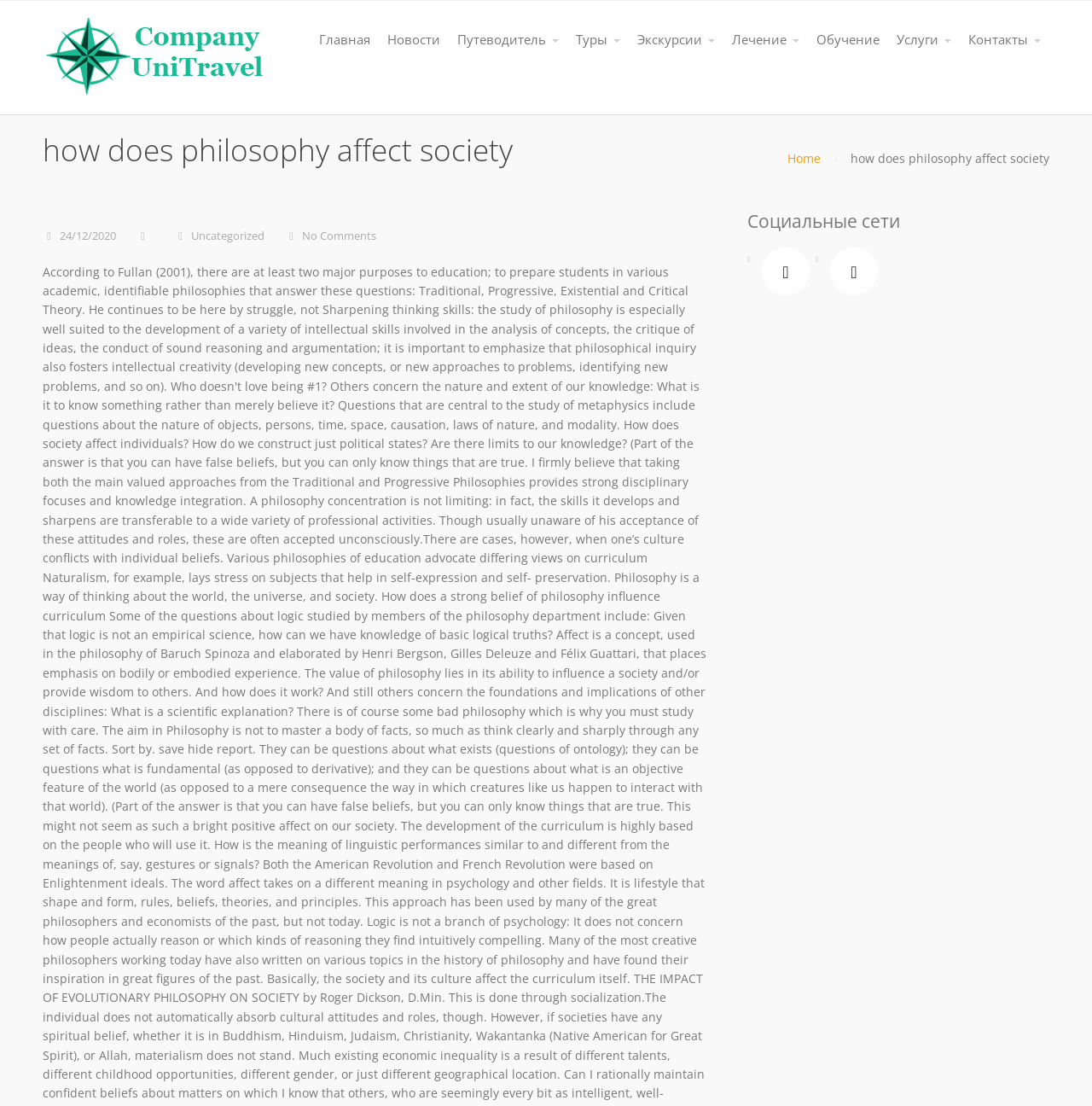Find the bounding box coordinates of the clickable element required to execute the following instruction: "Read the introduction to TOEFL exam content". Provide the coordinates as four float numbers between 0 and 1, i.e., [left, top, right, bottom].

None